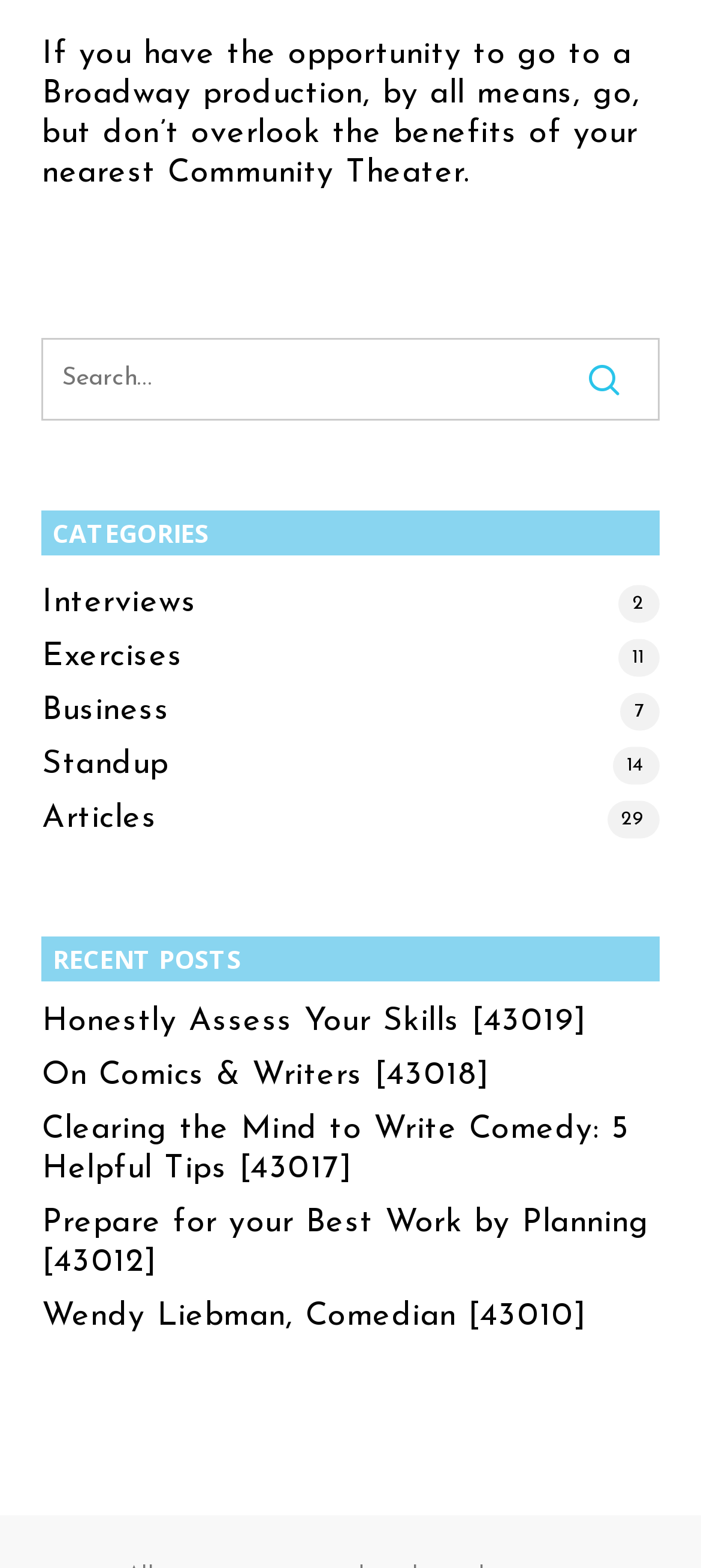What is the category with the most posts?
Please use the image to provide an in-depth answer to the question.

I determined the answer by looking at the numbers in parentheses next to each category link. The category 'Articles' has the highest number, which is 29.